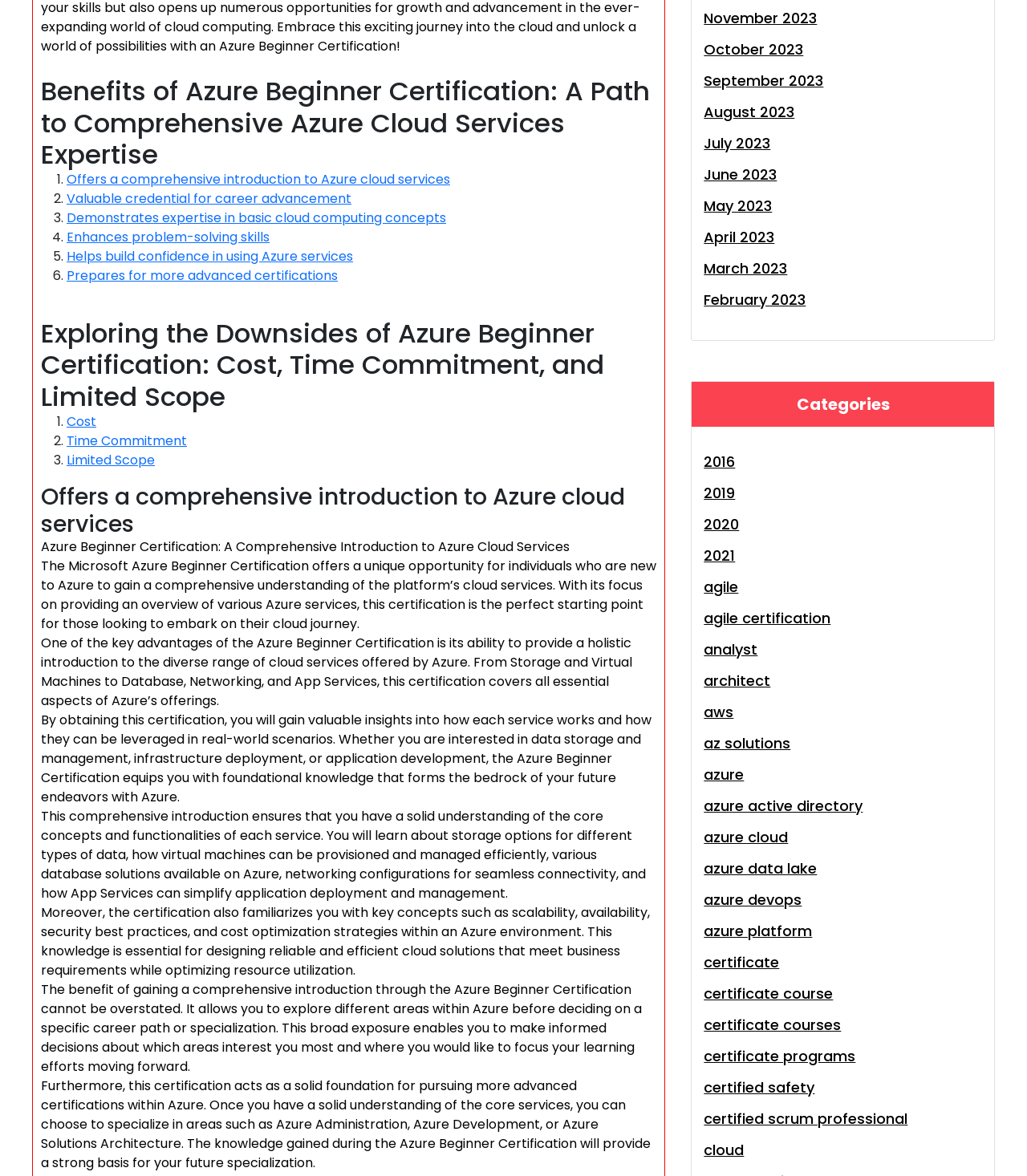What is the purpose of the Azure Beginner Certification?
Look at the image and respond with a one-word or short phrase answer.

Gain a comprehensive understanding of Azure cloud services